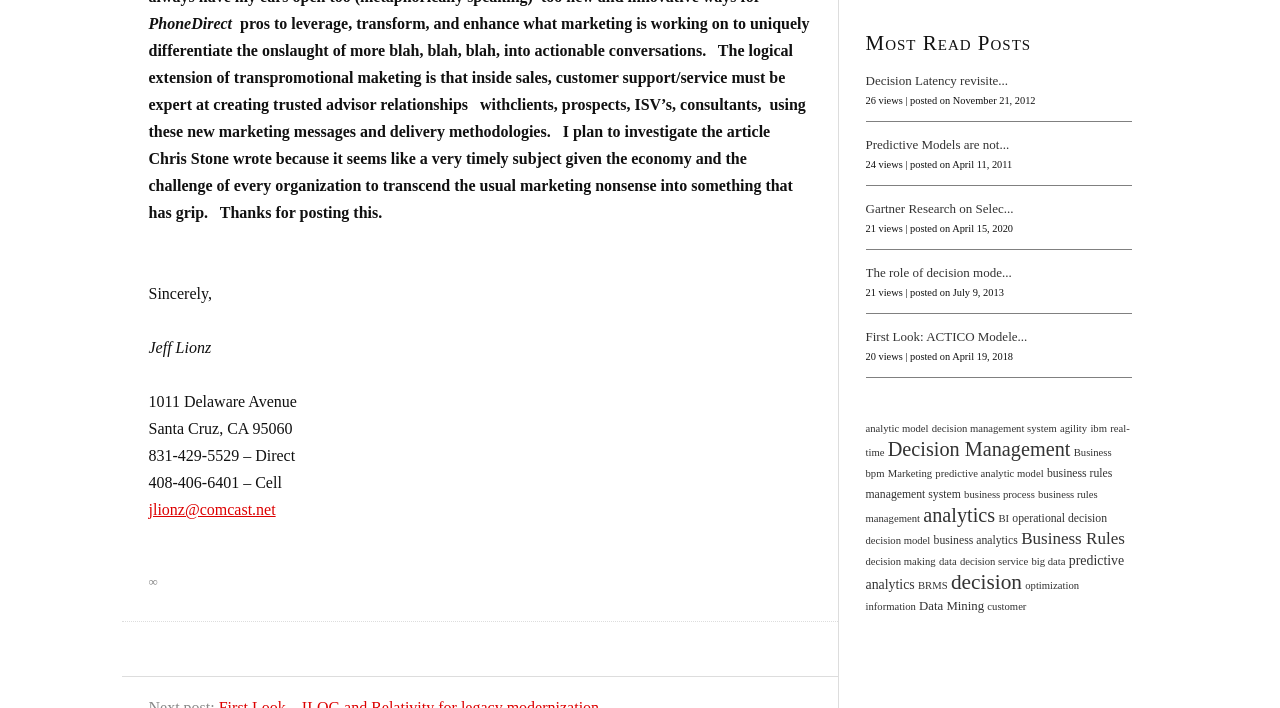Use a single word or phrase to answer the question: 
What is the phone number of Jeff Lionz?

831-429-5529